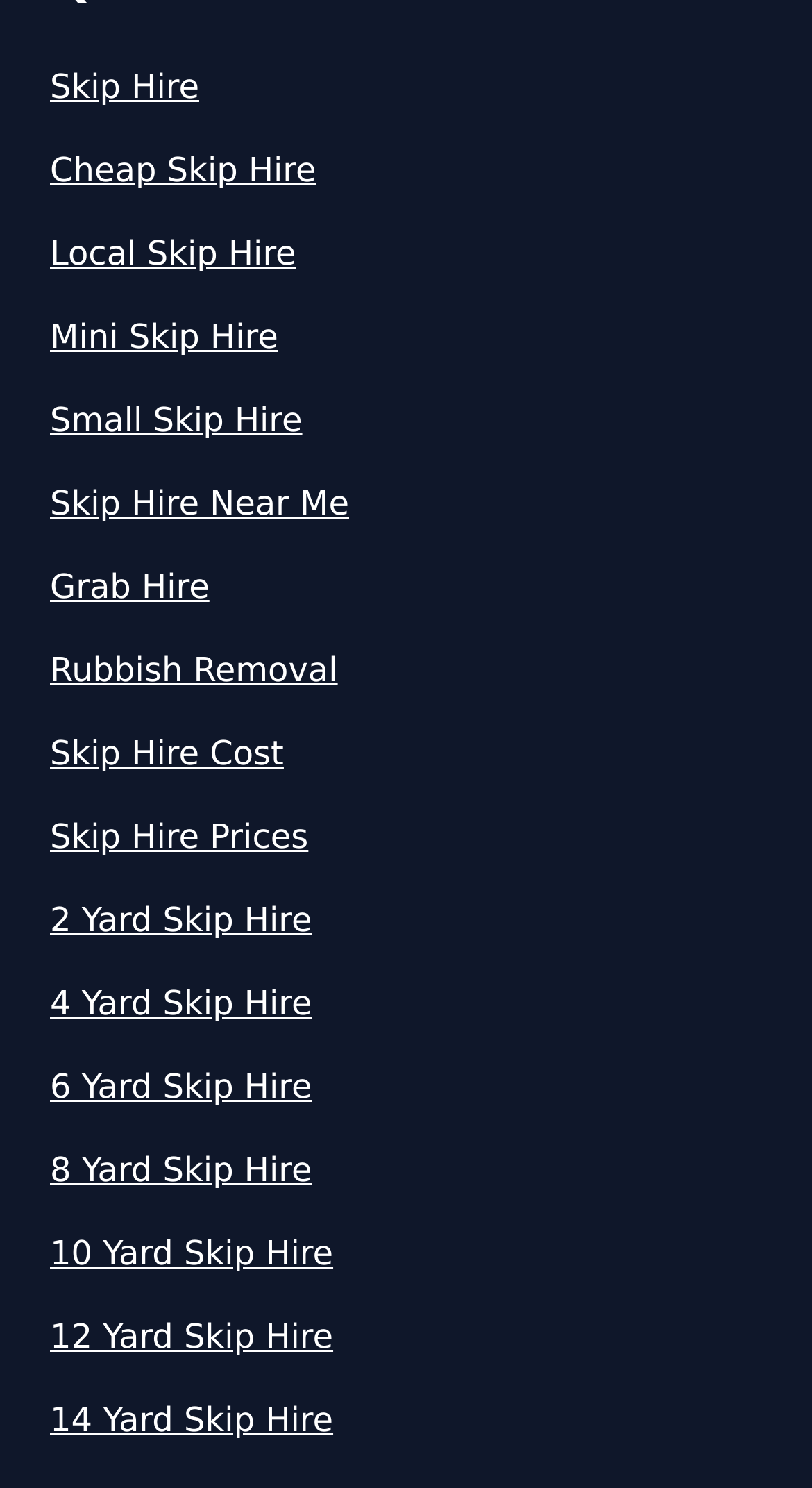Please identify the bounding box coordinates of the element's region that I should click in order to complete the following instruction: "Click on 'Is Grab Hire Cheaper Than A Skip In Surrey'". The bounding box coordinates consist of four float numbers between 0 and 1, i.e., [left, top, right, bottom].

[0.123, 0.109, 0.877, 0.238]